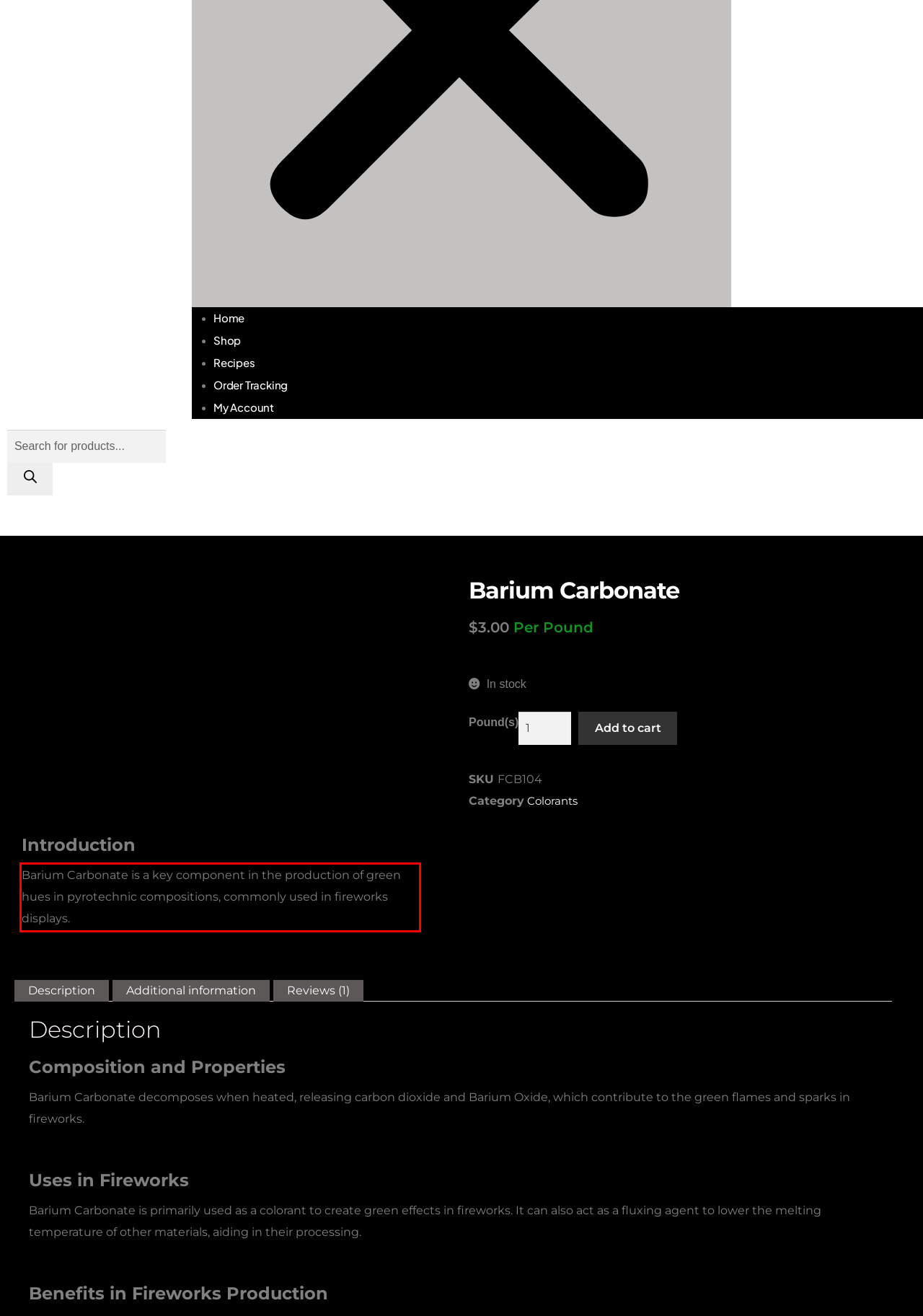You are provided with a webpage screenshot that includes a red rectangle bounding box. Extract the text content from within the bounding box using OCR.

Barium Carbonate is a key component in the production of green hues in pyrotechnic compositions, commonly used in fireworks displays.